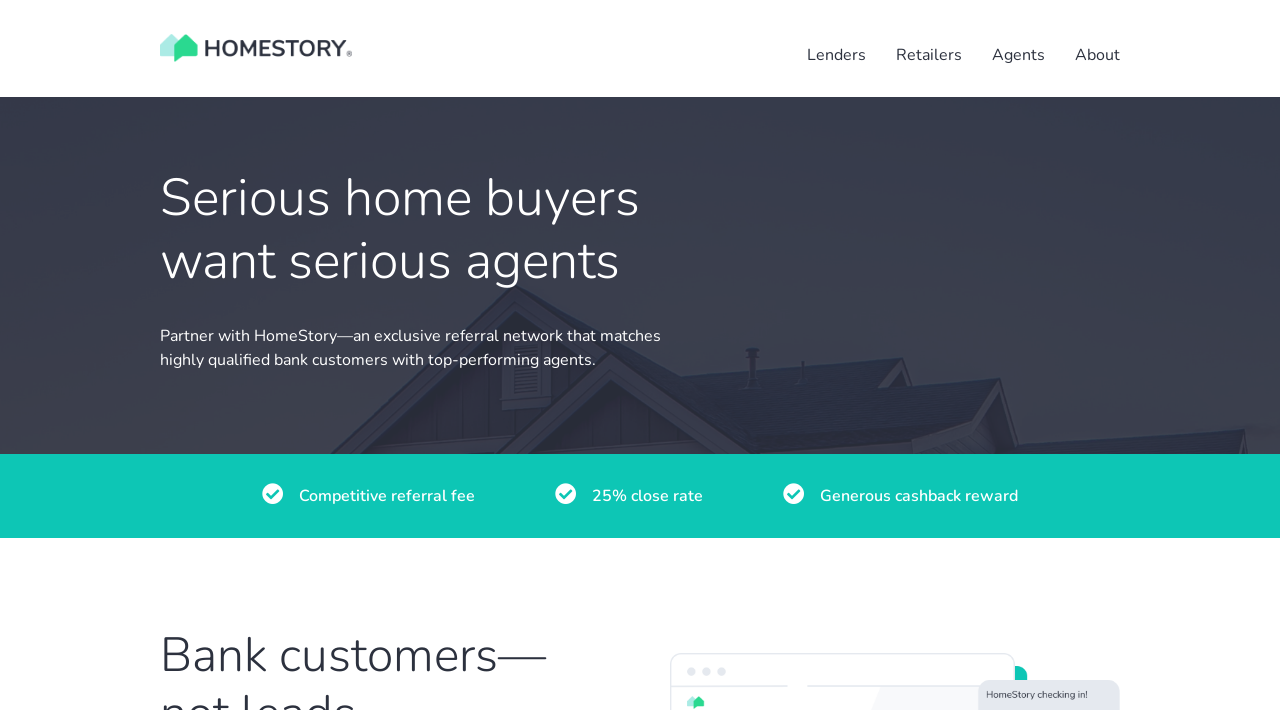Refer to the image and provide an in-depth answer to the question:
What type of network is HomeStory?

Based on the webpage content, specifically the sentence 'Partner with HomeStory—an exclusive referral network that matches highly qualified bank customers with top-performing agents.', it can be inferred that HomeStory is a referral network.